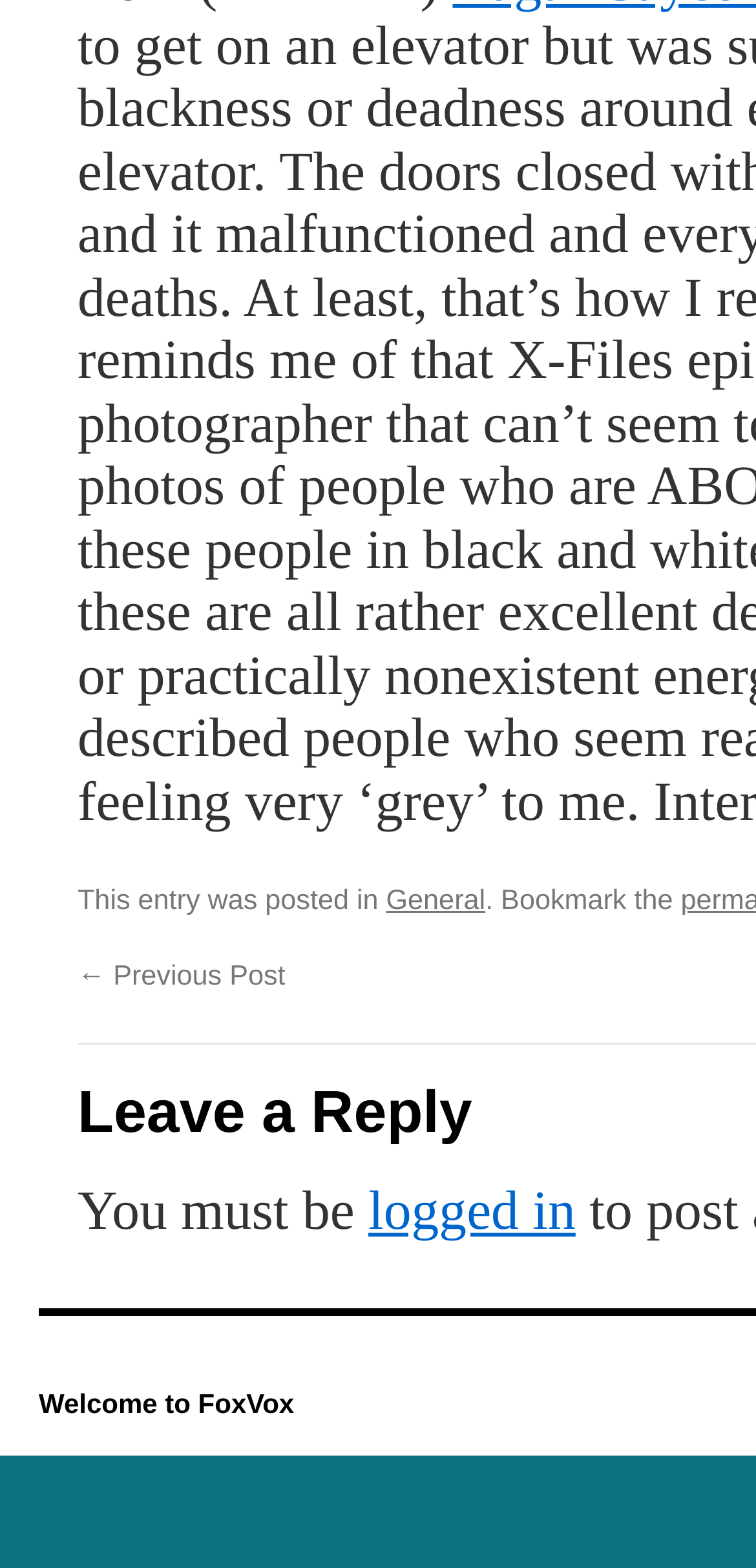Refer to the image and answer the question with as much detail as possible: What is the position of the 'logged in' link?

The 'logged in' link is located below the post, as indicated by its y-coordinate (0.754) which is greater than the y-coordinate of the post's text (0.565). This suggests that the 'logged in' link is positioned below the post.